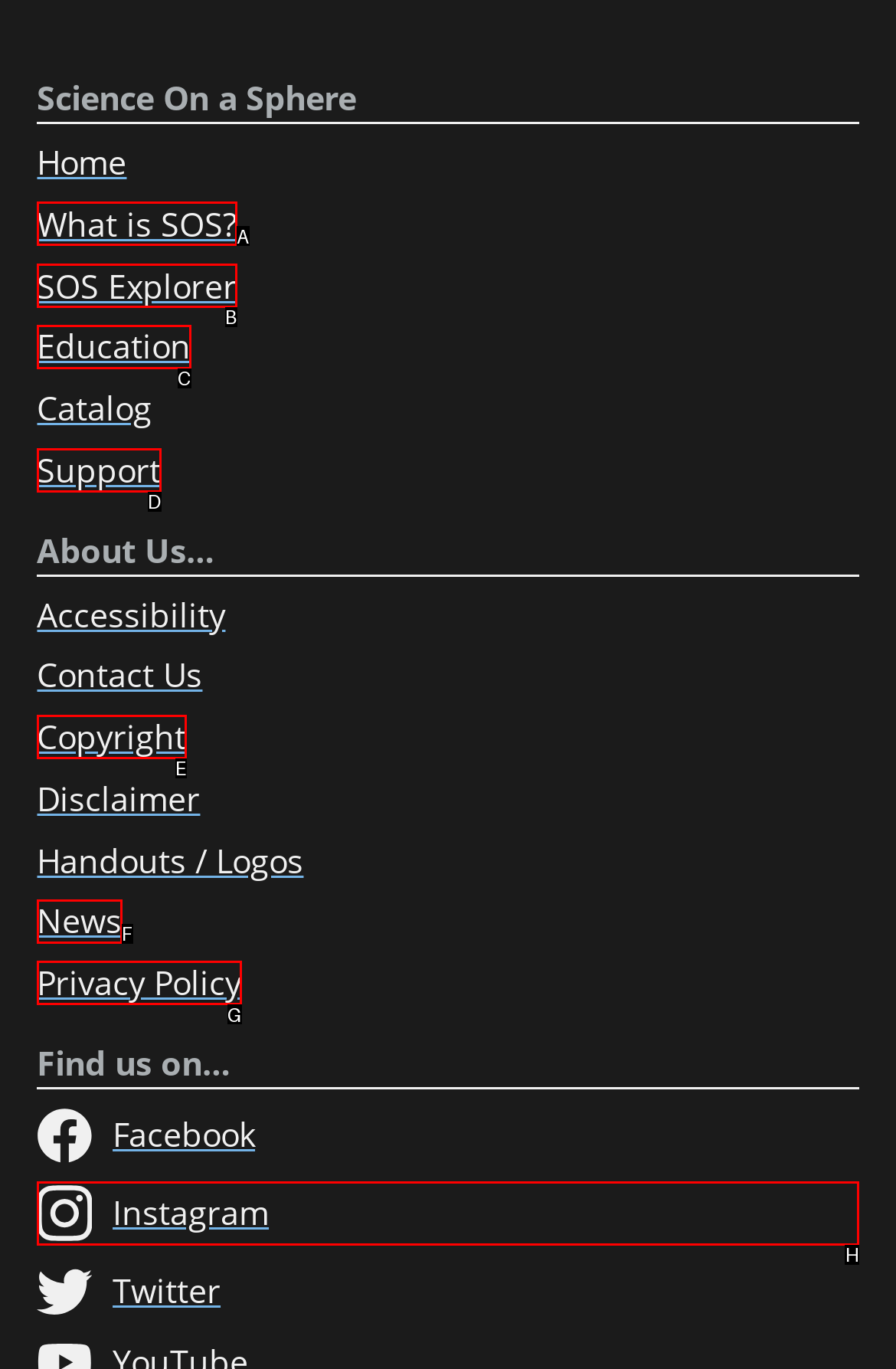Select the option that matches this description: What is SOS?
Answer by giving the letter of the chosen option.

A